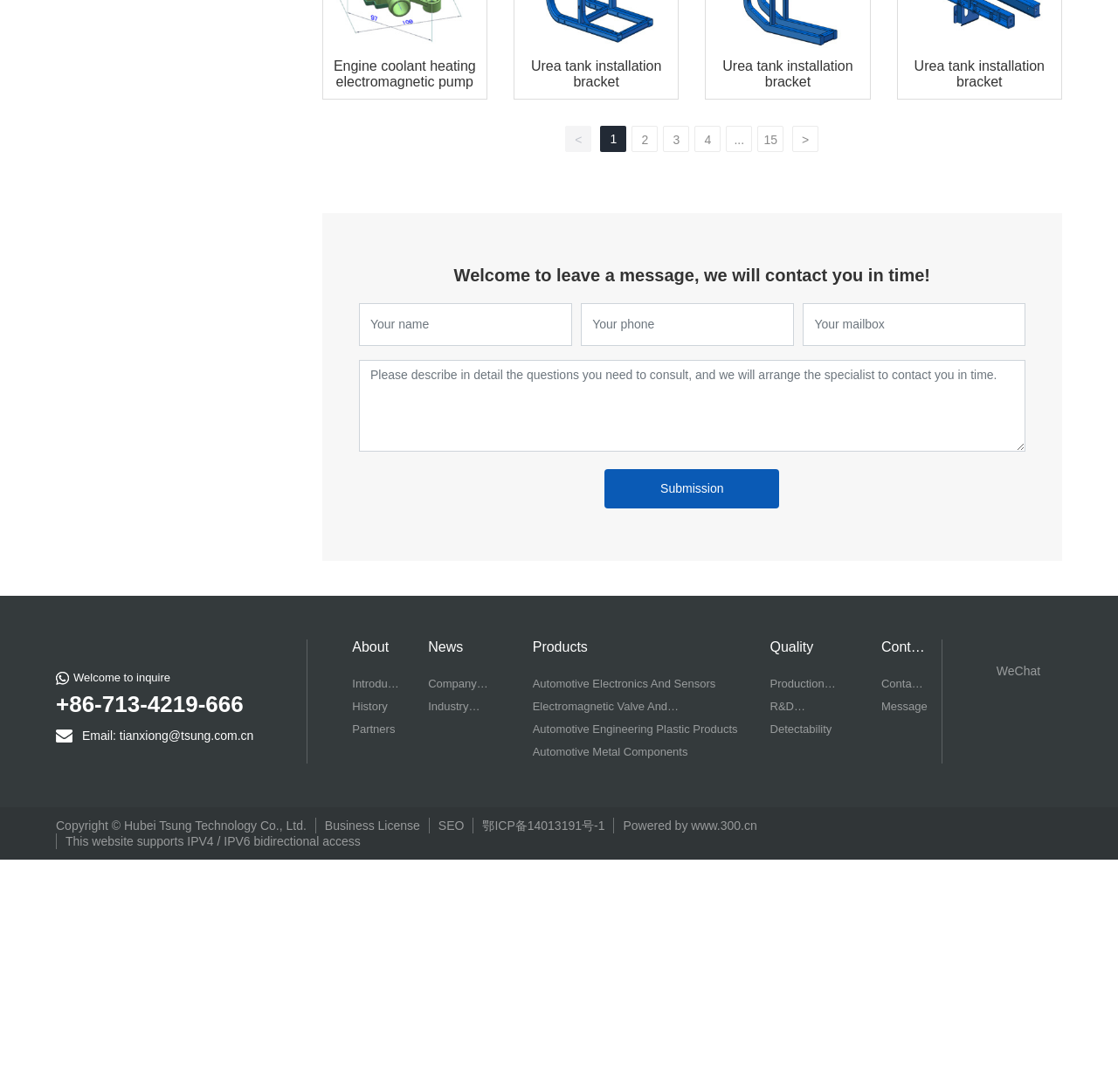Kindly determine the bounding box coordinates of the area that needs to be clicked to fulfill this instruction: "Click on the 'Engine coolant heating electromagnetic pump' link".

[0.298, 0.054, 0.426, 0.082]